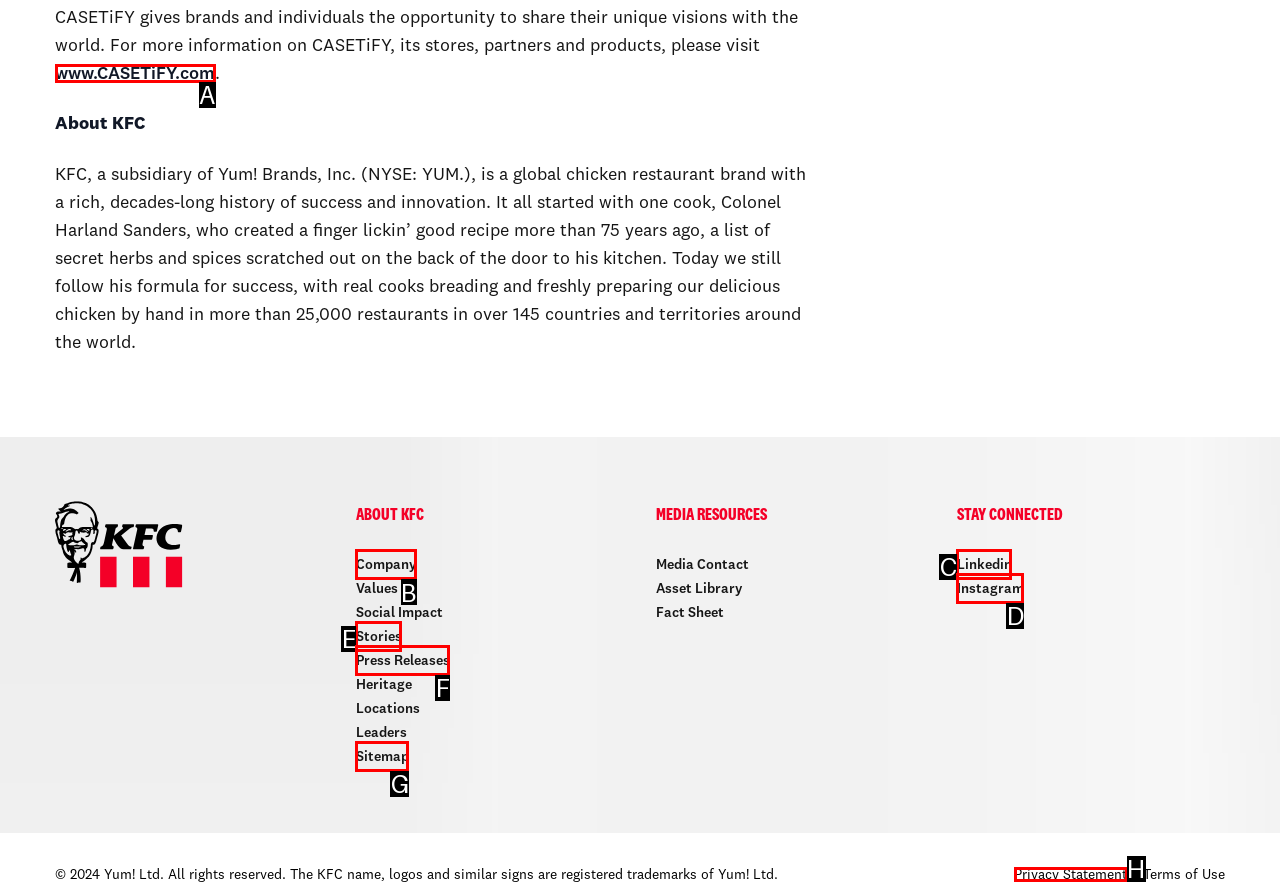Which HTML element should be clicked to fulfill the following task: Learn about KFC's company?
Reply with the letter of the appropriate option from the choices given.

B